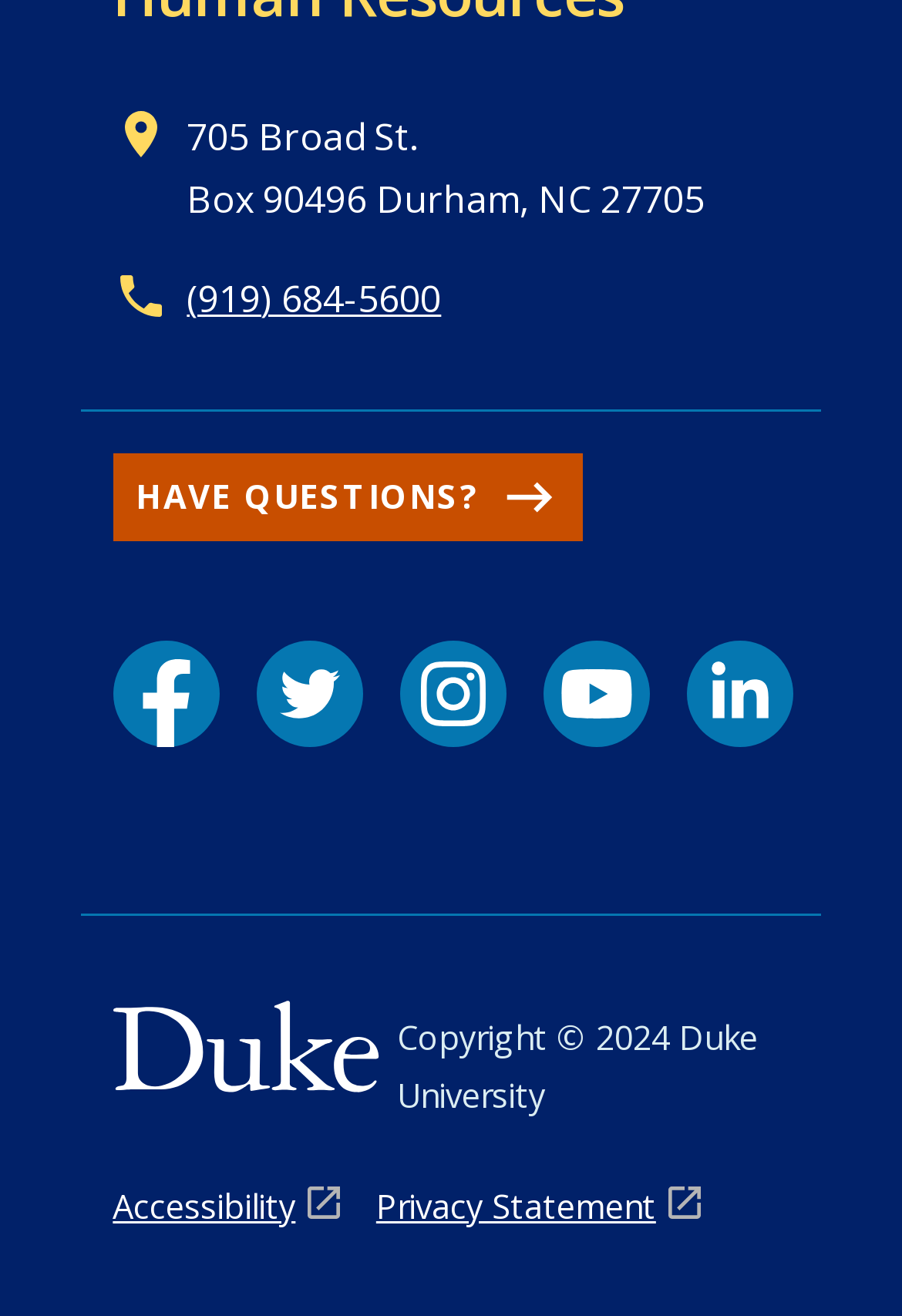Find the bounding box coordinates for the area that should be clicked to accomplish the instruction: "Call the phone number".

[0.207, 0.208, 0.489, 0.246]